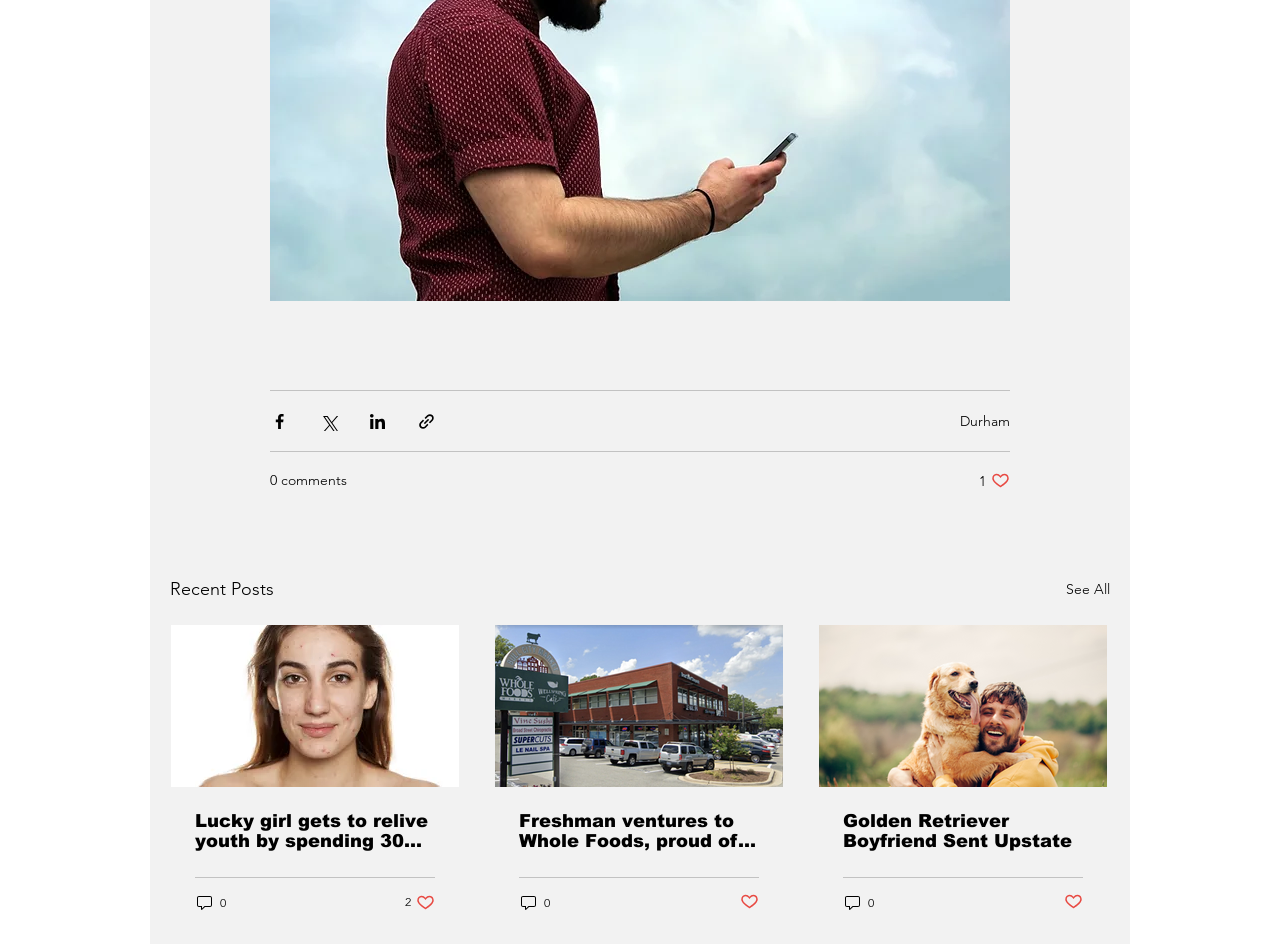What is the purpose of the buttons at the top?
From the details in the image, answer the question comprehensively.

The buttons at the top, including 'Share via Facebook', 'Share via Twitter', 'Share via LinkedIn', and 'Share via link', are used to share posts on different social media platforms or via a link.